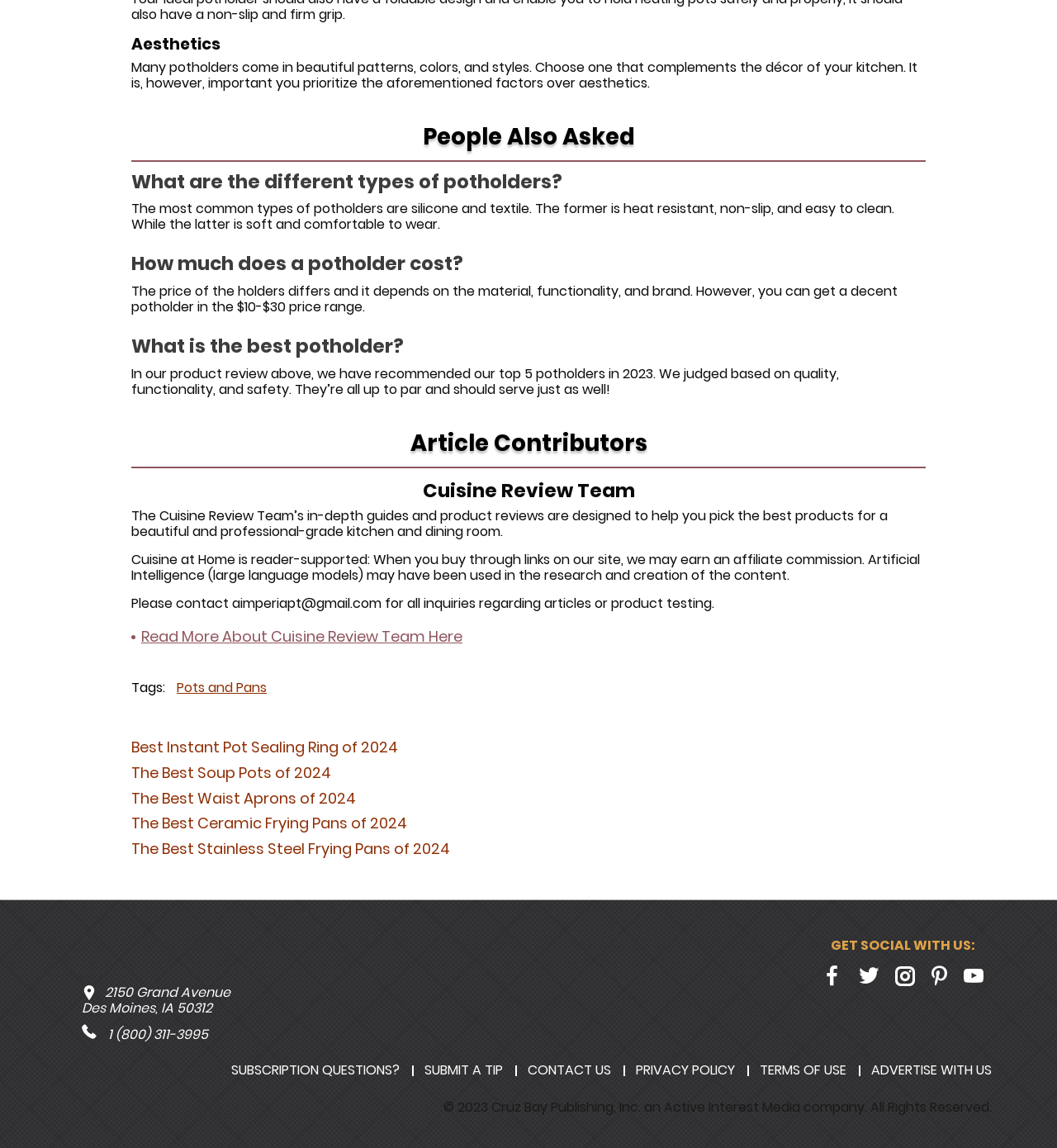Identify the bounding box coordinates of the area that should be clicked in order to complete the given instruction: "Read more about the Cuisine Review Team". The bounding box coordinates should be four float numbers between 0 and 1, i.e., [left, top, right, bottom].

[0.124, 0.547, 0.876, 0.562]